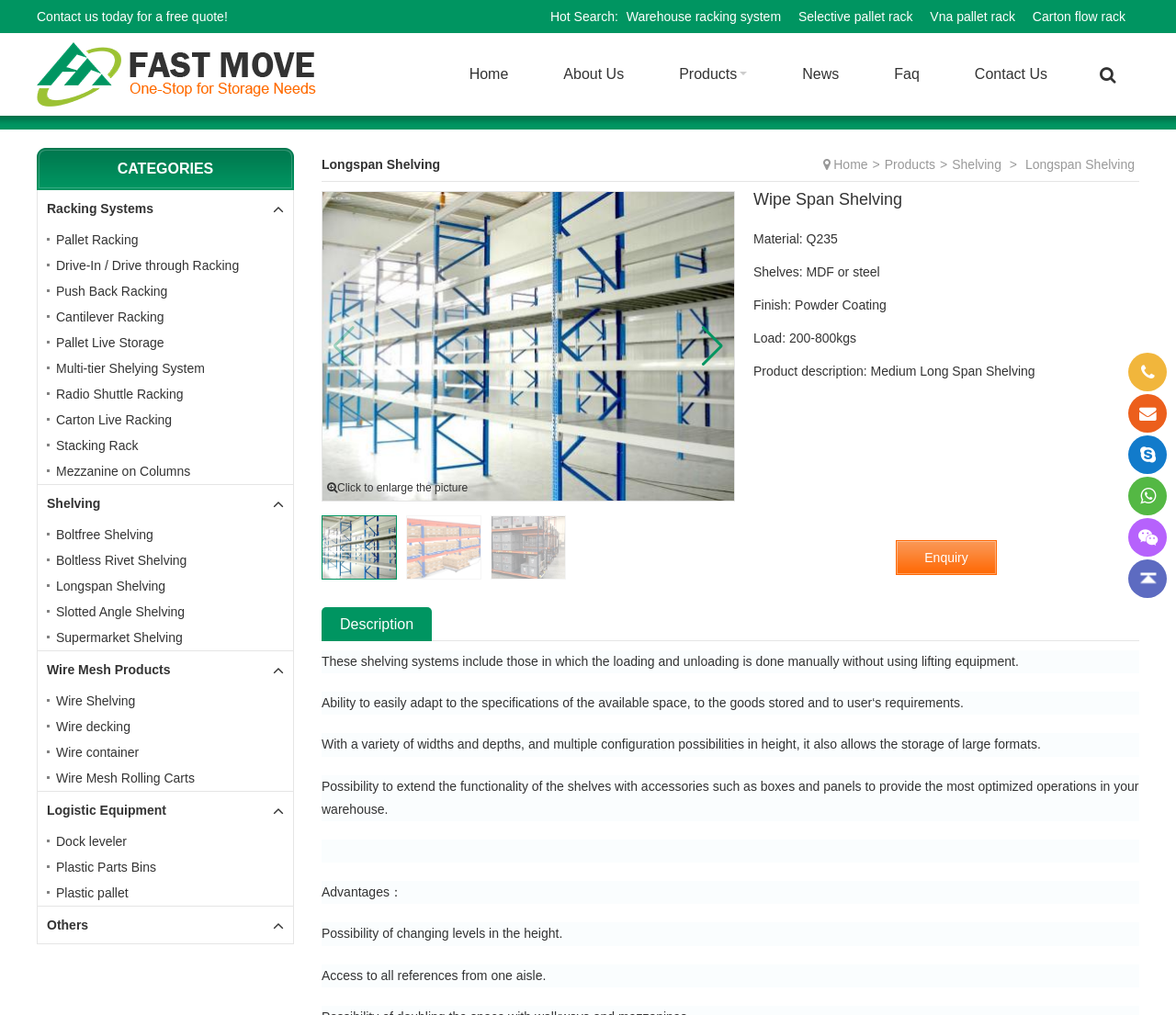Determine the bounding box coordinates for the HTML element mentioned in the following description: "Speaking". The coordinates should be a list of four floats ranging from 0 to 1, represented as [left, top, right, bottom].

None